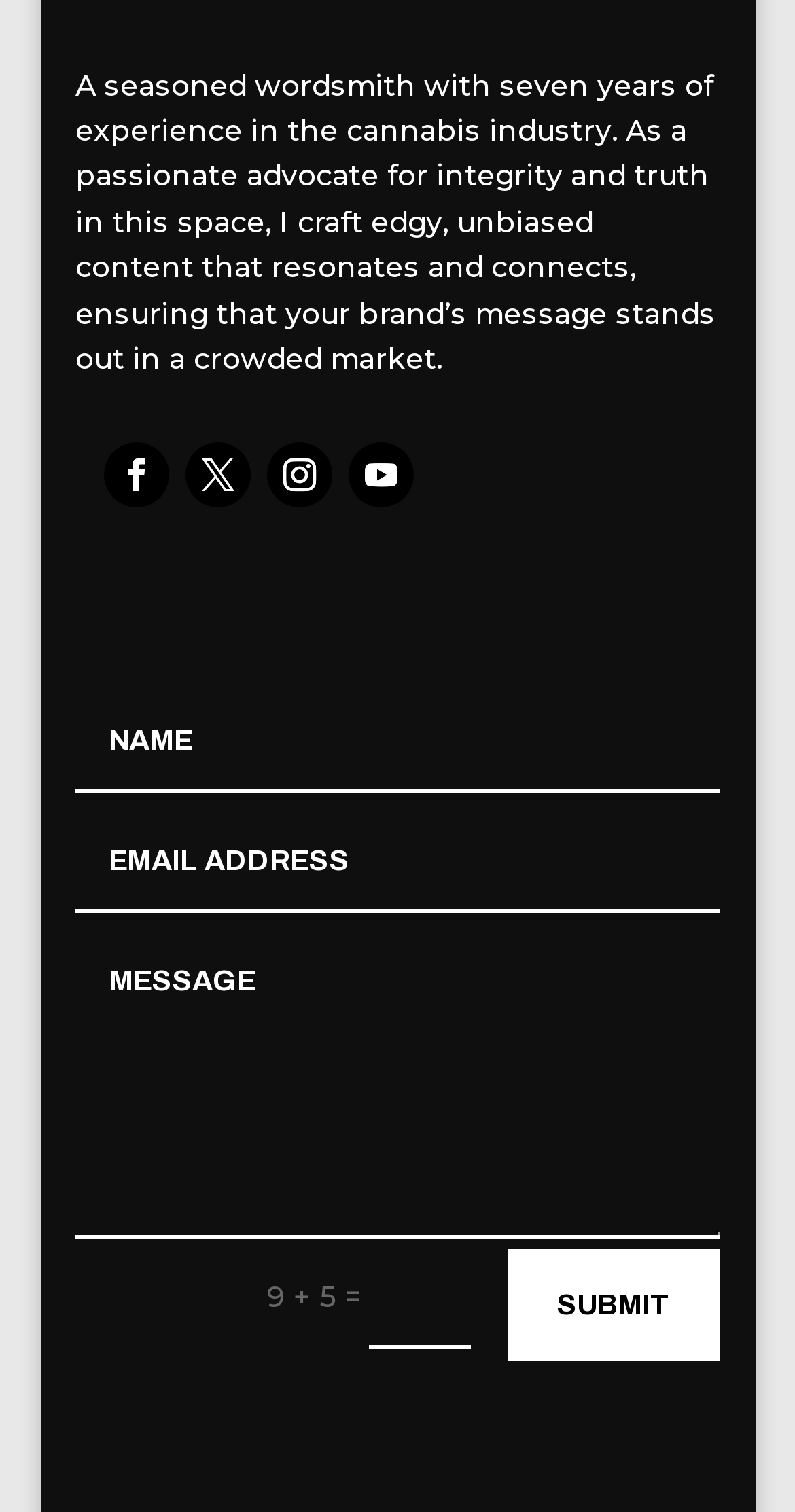Using the element description: "Follow", determine the bounding box coordinates for the specified UI element. The coordinates should be four float numbers between 0 and 1, [left, top, right, bottom].

[0.439, 0.293, 0.521, 0.336]